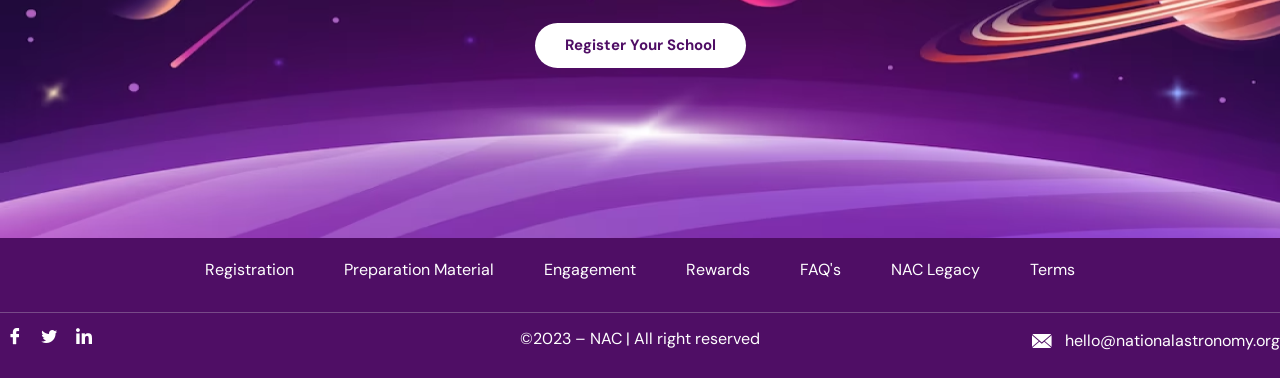Determine the coordinates of the bounding box for the clickable area needed to execute this instruction: "Contact via email".

[0.667, 0.883, 1.0, 0.92]